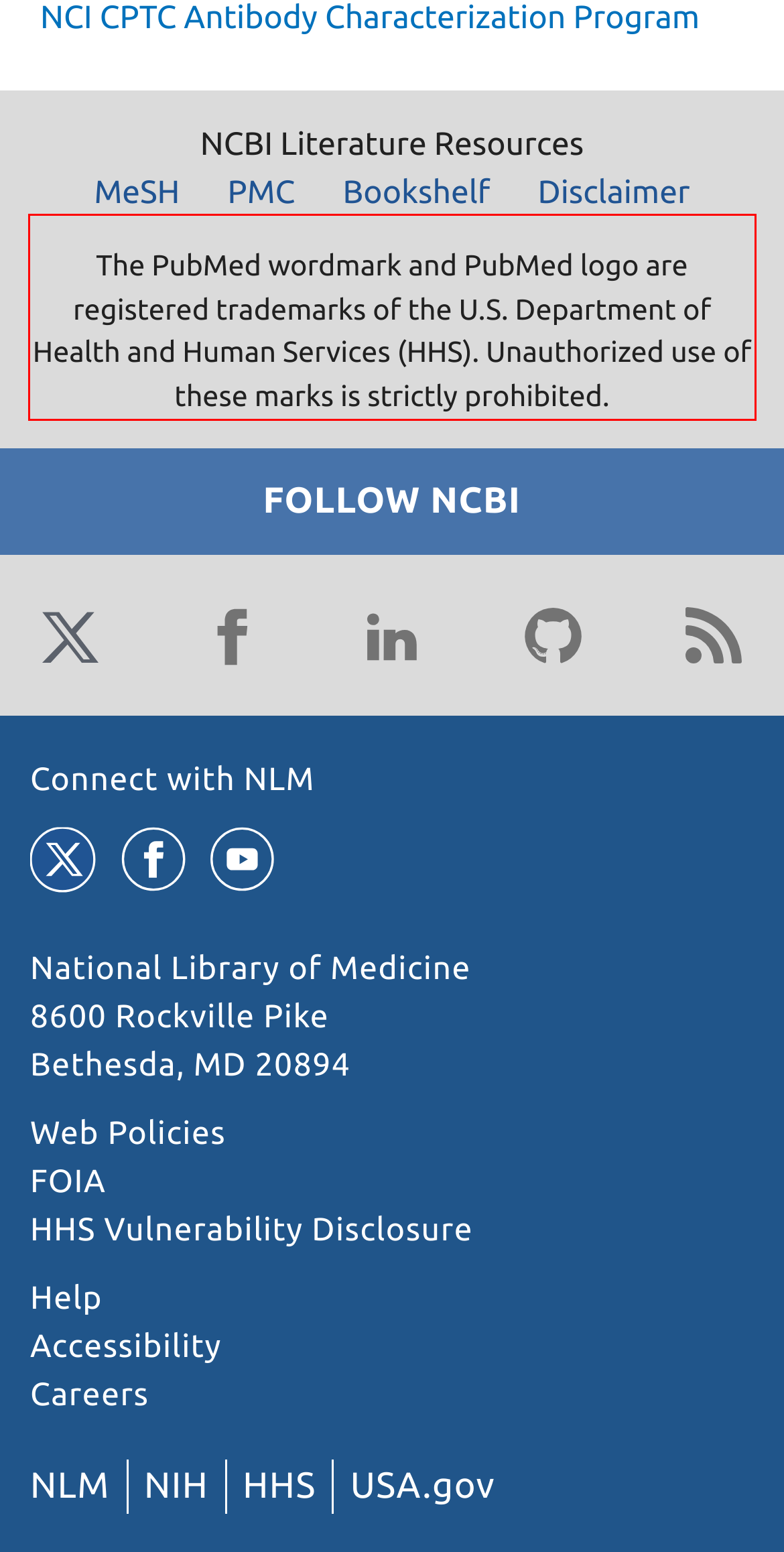Please perform OCR on the UI element surrounded by the red bounding box in the given webpage screenshot and extract its text content.

The PubMed wordmark and PubMed logo are registered trademarks of the U.S. Department of Health and Human Services (HHS). Unauthorized use of these marks is strictly prohibited.